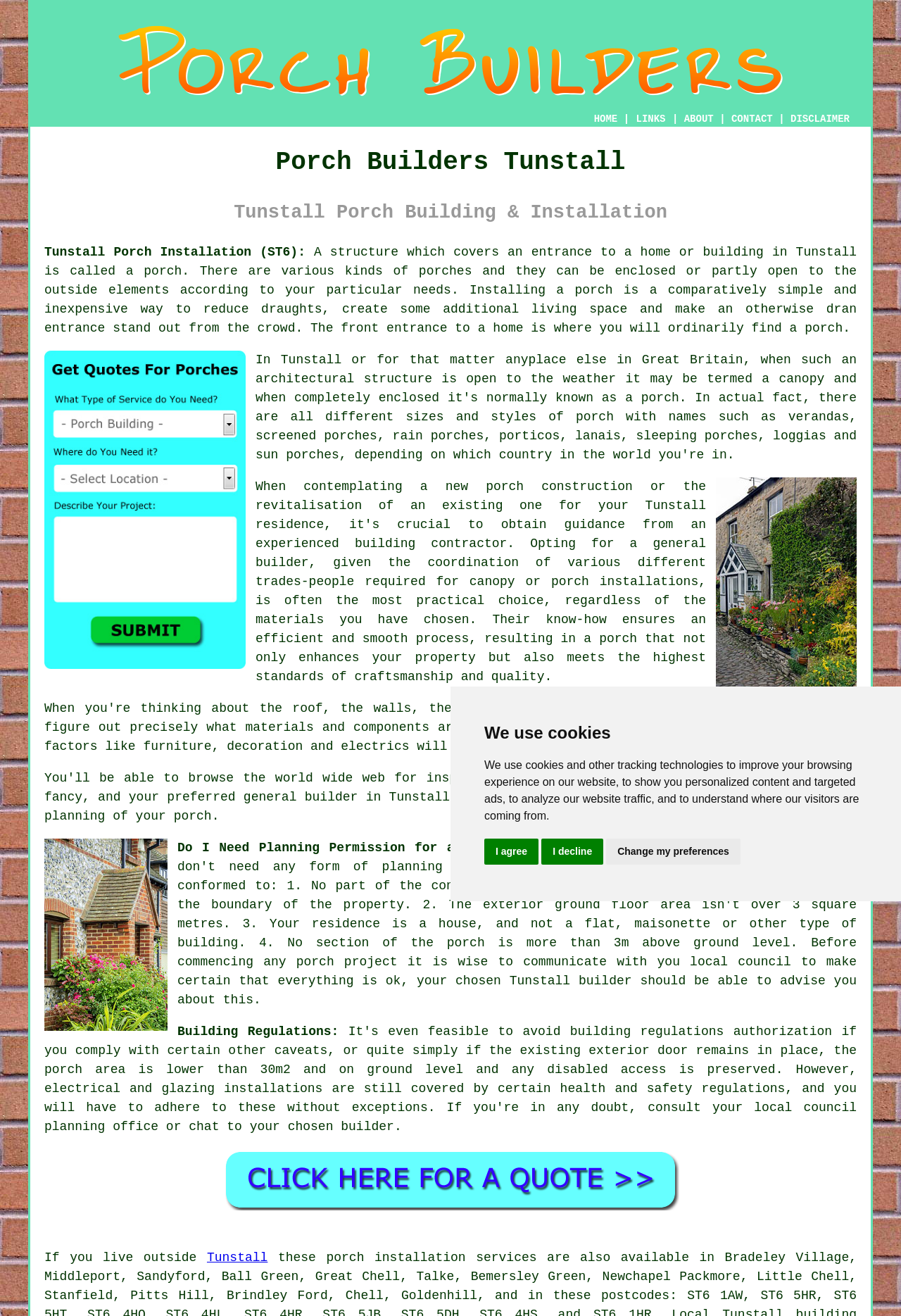Pinpoint the bounding box coordinates of the clickable element to carry out the following instruction: "Click the HOME link."

[0.659, 0.086, 0.685, 0.095]